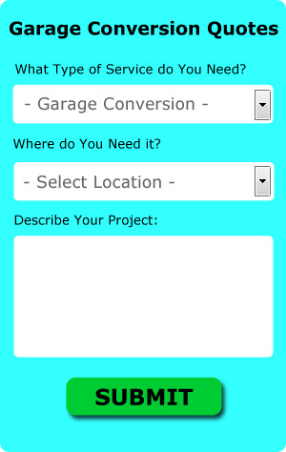What is the color of the background?
Please give a detailed answer to the question using the information shown in the image.

The background of the form is a vibrant turquoise color, which is mentioned in the caption as creating an eye-catching design that aims to capture user interest and facilitate the process of obtaining quotes for garage conversions.